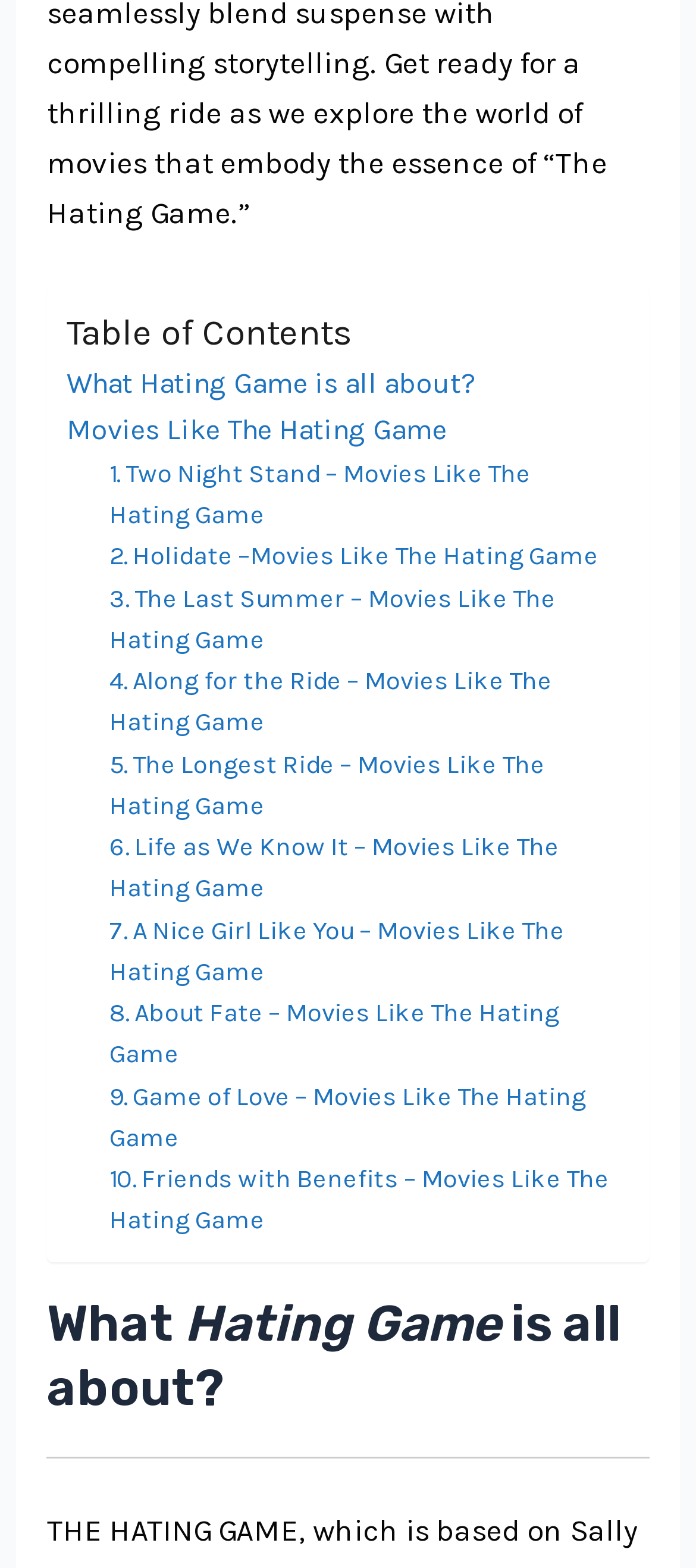Given the description "Movies Like The Hating Game", provide the bounding box coordinates of the corresponding UI element.

[0.095, 0.26, 0.641, 0.289]